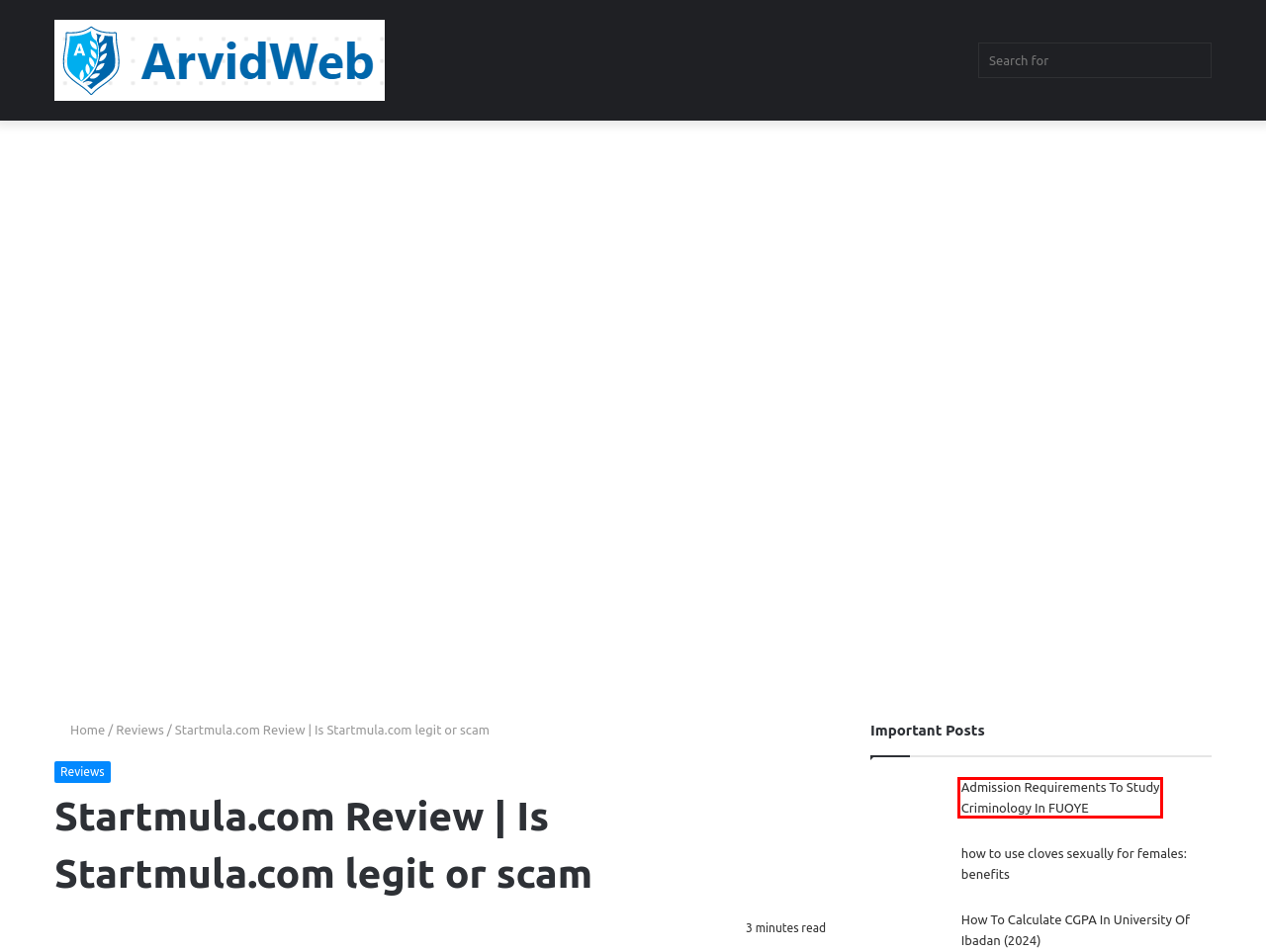Given a screenshot of a webpage featuring a red bounding box, identify the best matching webpage description for the new page after the element within the red box is clicked. Here are the options:
A. Admission Requirements To Study Criminology In FUOYE
B. L484 pill  — L484 pill Side effects, Warning, Uses, Overdose
C. Reviews
D. USA Visa Lottery
E. How To Calculate CGPA In University Of Ibadan (2024)
F. ArvidWeb
G. how to use cloves sexually for females: benefits
H. Samurai x pill – Samurai x pill Side Effects, Indications, Precautions, Warnings

A